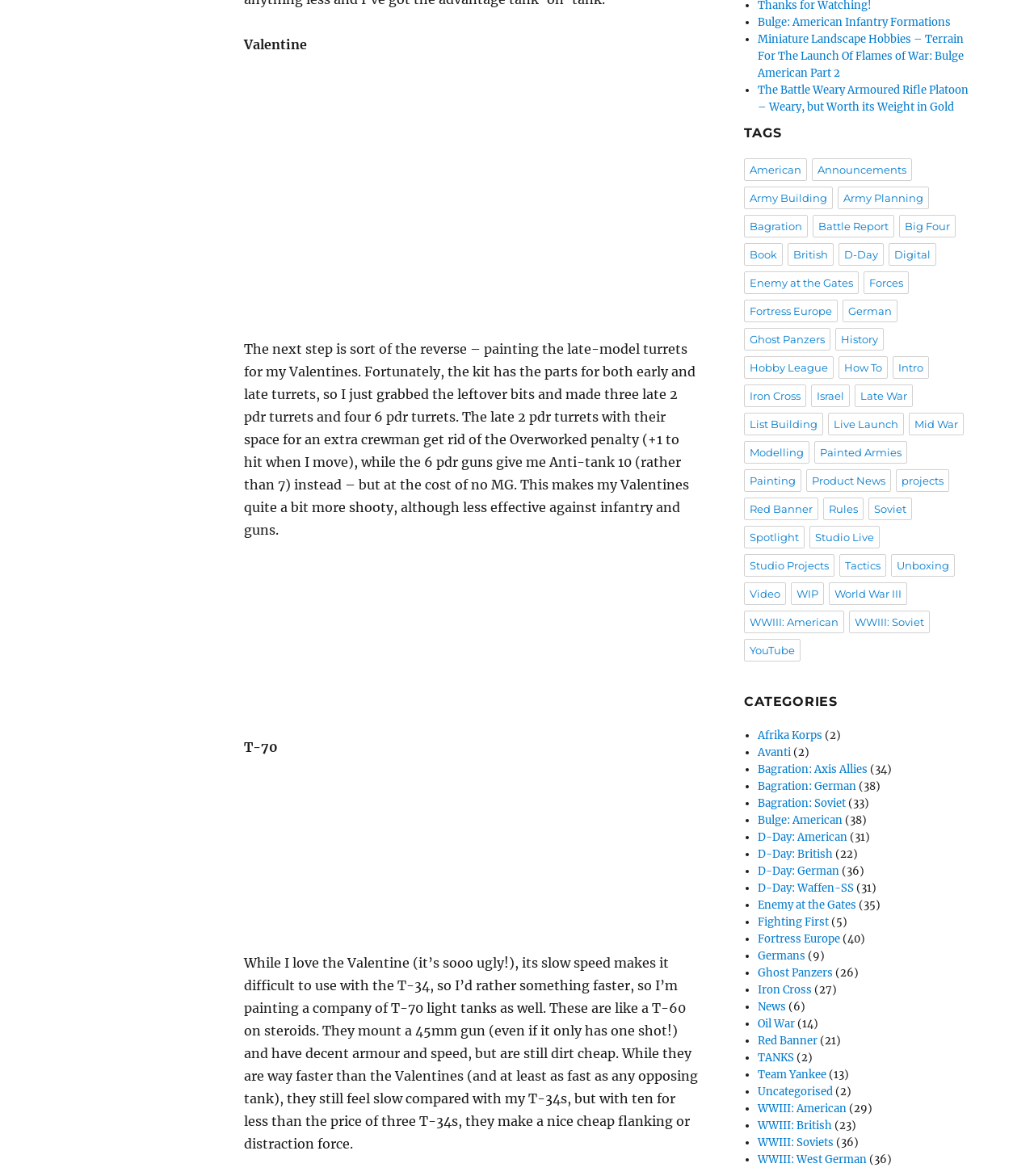Please predict the bounding box coordinates (top-left x, top-left y, bottom-right x, bottom-right y) for the UI element in the screenshot that fits the description: Live Launch

[0.801, 0.351, 0.874, 0.37]